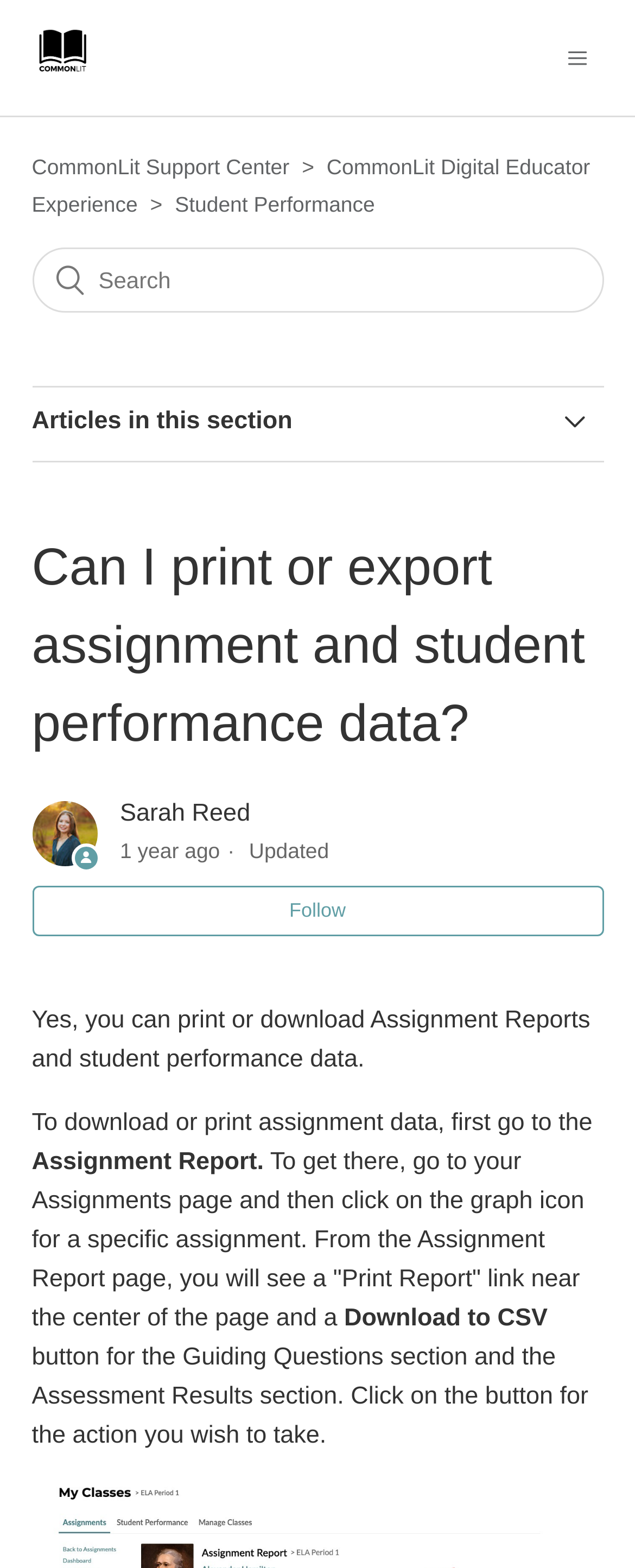Answer the question with a brief word or phrase:
What is the name of the report that can be printed or downloaded?

Assignment Report